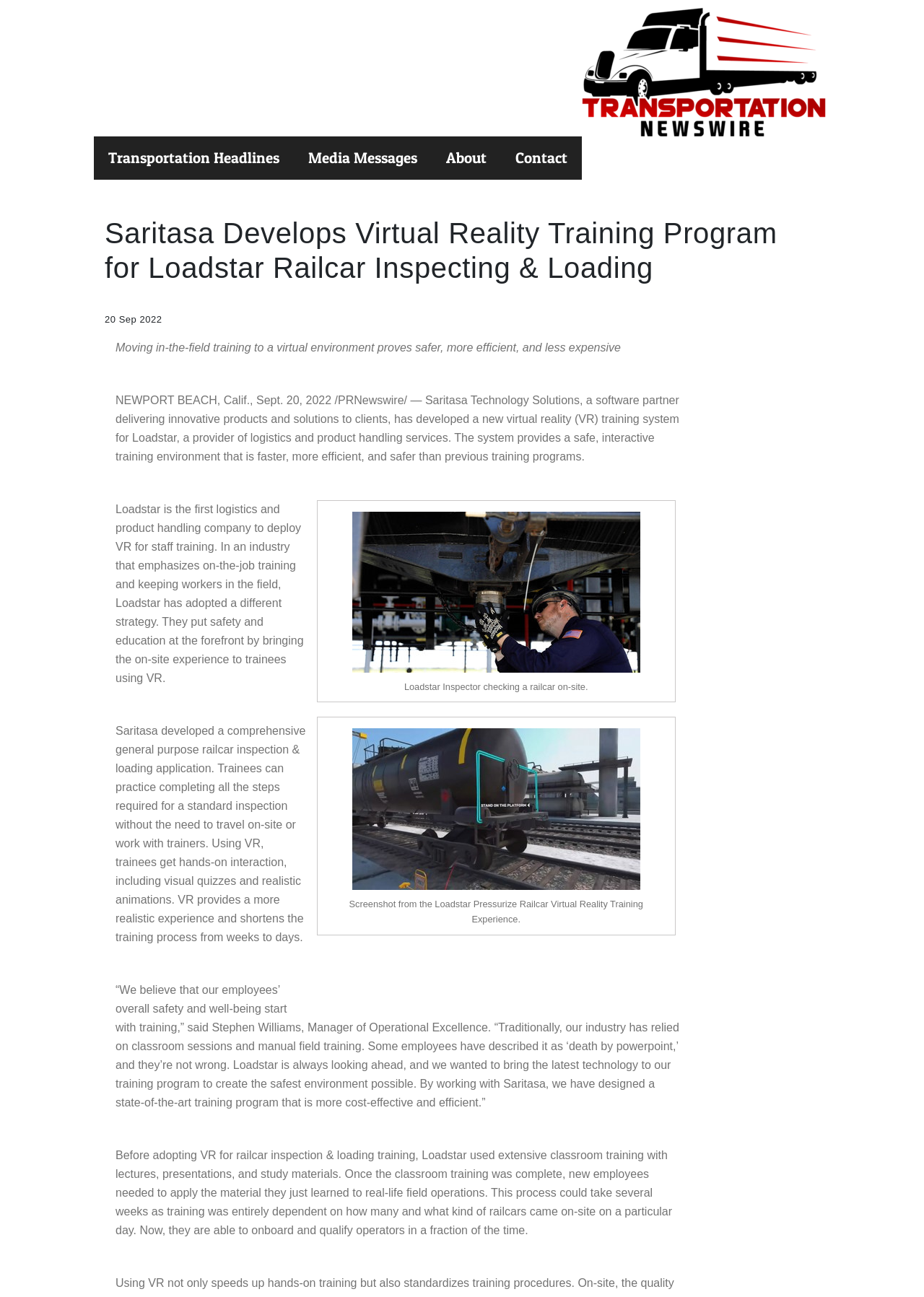Please identify the bounding box coordinates of the element's region that needs to be clicked to fulfill the following instruction: "Click the 'Loadstar Inspector checking a railcar on-site.' button". The bounding box coordinates should consist of four float numbers between 0 and 1, i.e., [left, top, right, bottom].

[0.343, 0.394, 0.73, 0.518]